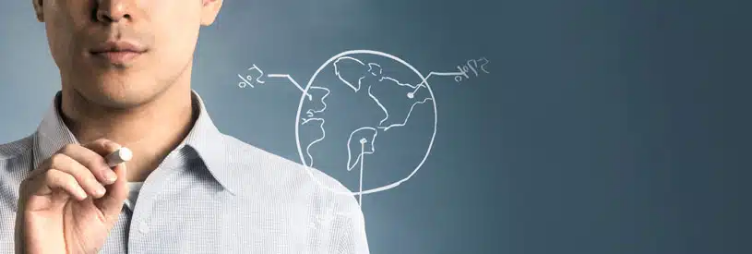Please reply to the following question with a single word or a short phrase:
What is the background color of the image?

Gray